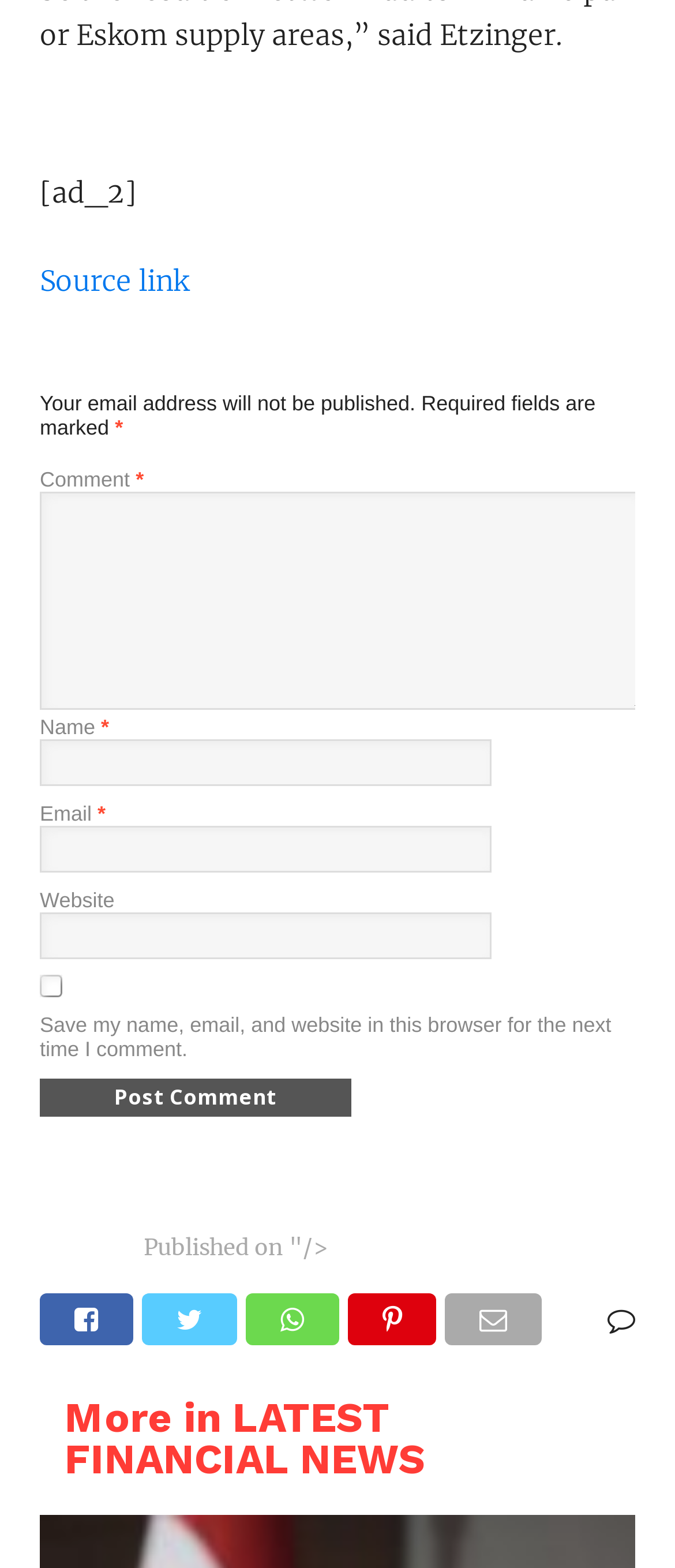What is the section title above the comment form? Based on the screenshot, please respond with a single word or phrase.

More in LATEST FINANCIAL NEWS